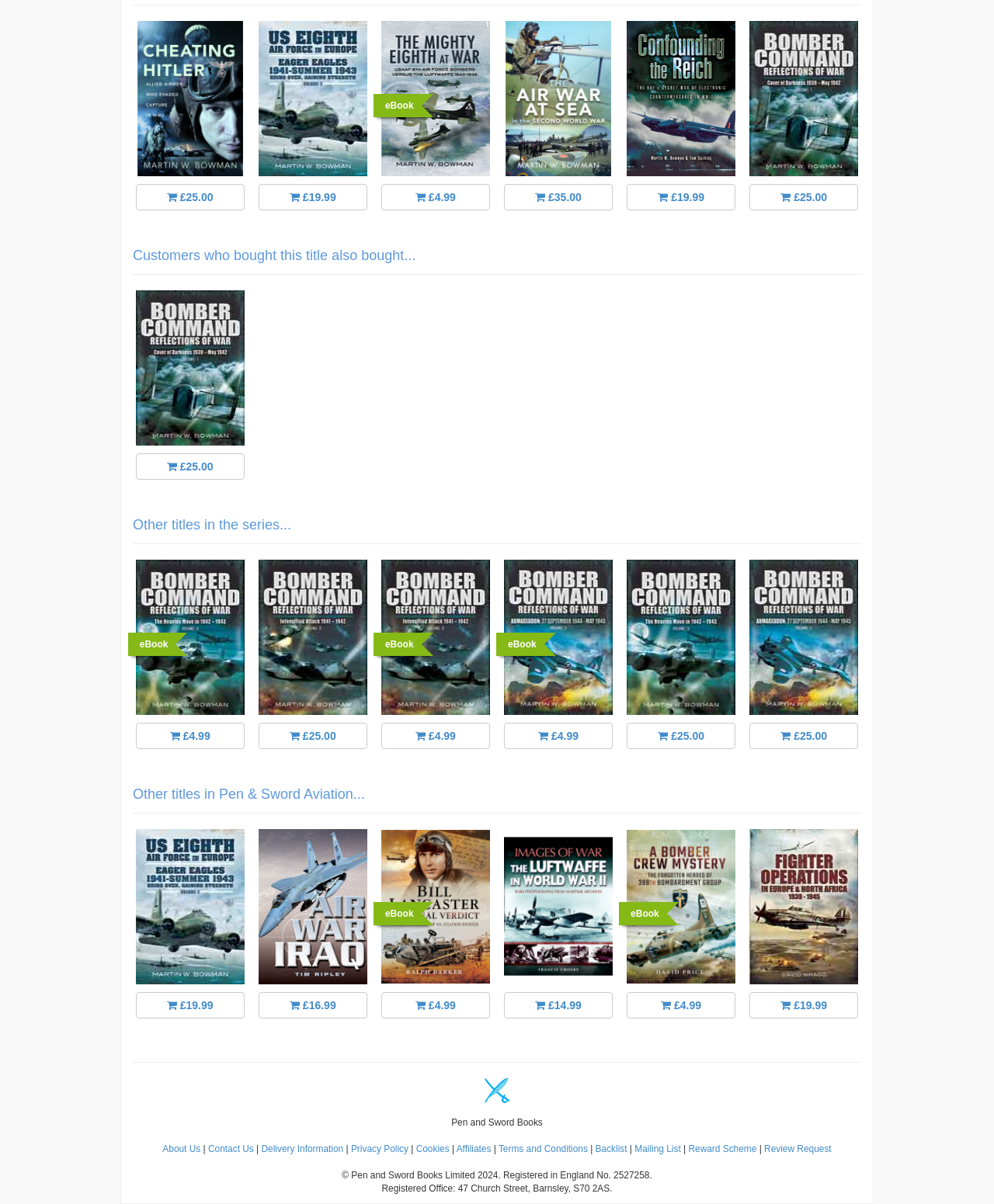Determine the bounding box coordinates of the clickable region to follow the instruction: "View eBook details".

[0.387, 0.083, 0.416, 0.092]